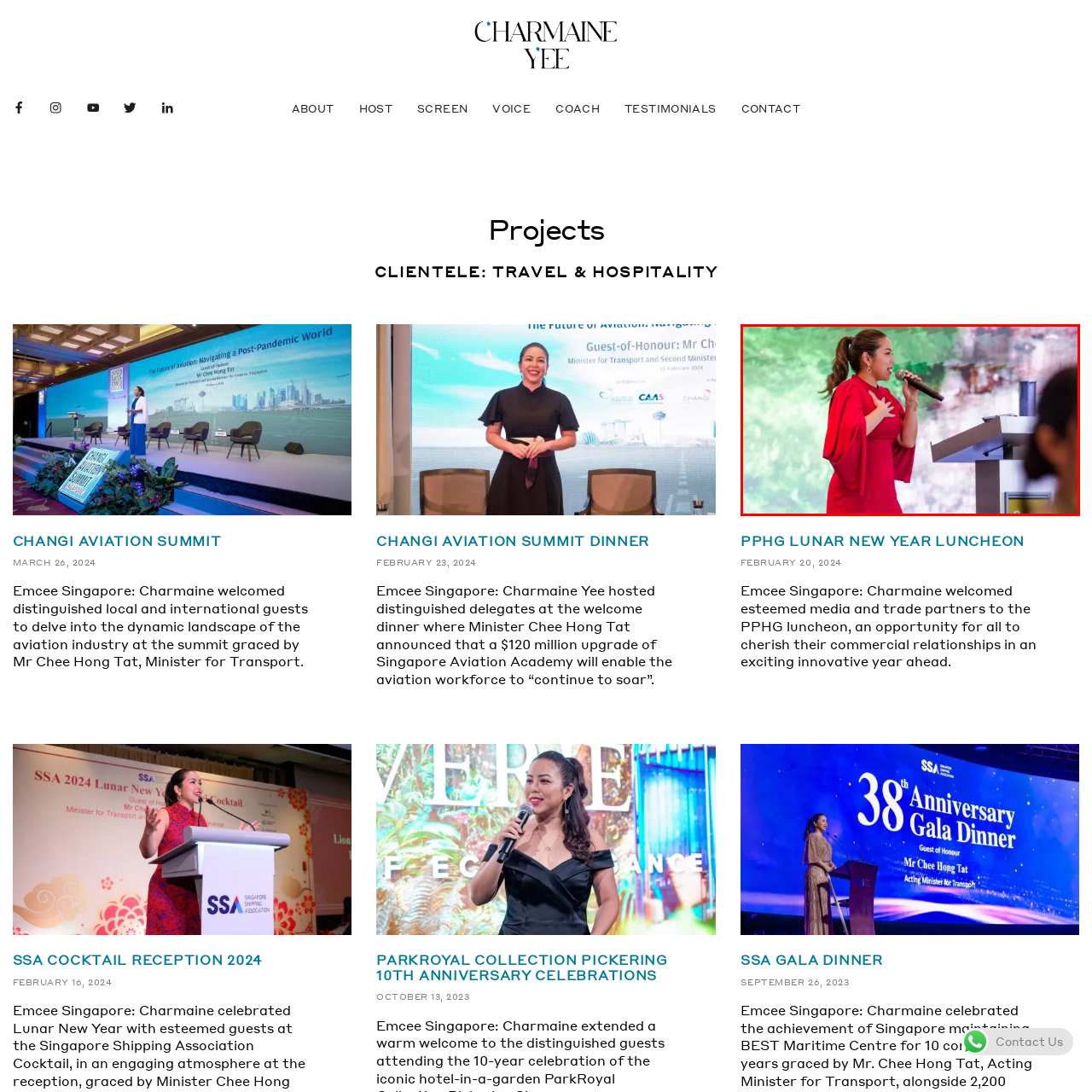Elaborate on the scene depicted inside the red bounding box.

In a strikingly vibrant red outfit, the speaker captivates the audience during the PPHG Lunar New Year Luncheon, an event celebrating collaboration and innovation in the year ahead. Positioned at a podium with a microphone in hand, she gestures passionately, embodying confidence and engagement as she addresses esteemed media and trade partners. The backdrop features a dynamic display, enhancing the atmosphere of the occasion, which took place on February 20, 2024. The event not only highlights the importance of commercial relationships but also reflects a spirit of celebration and unity in the community.